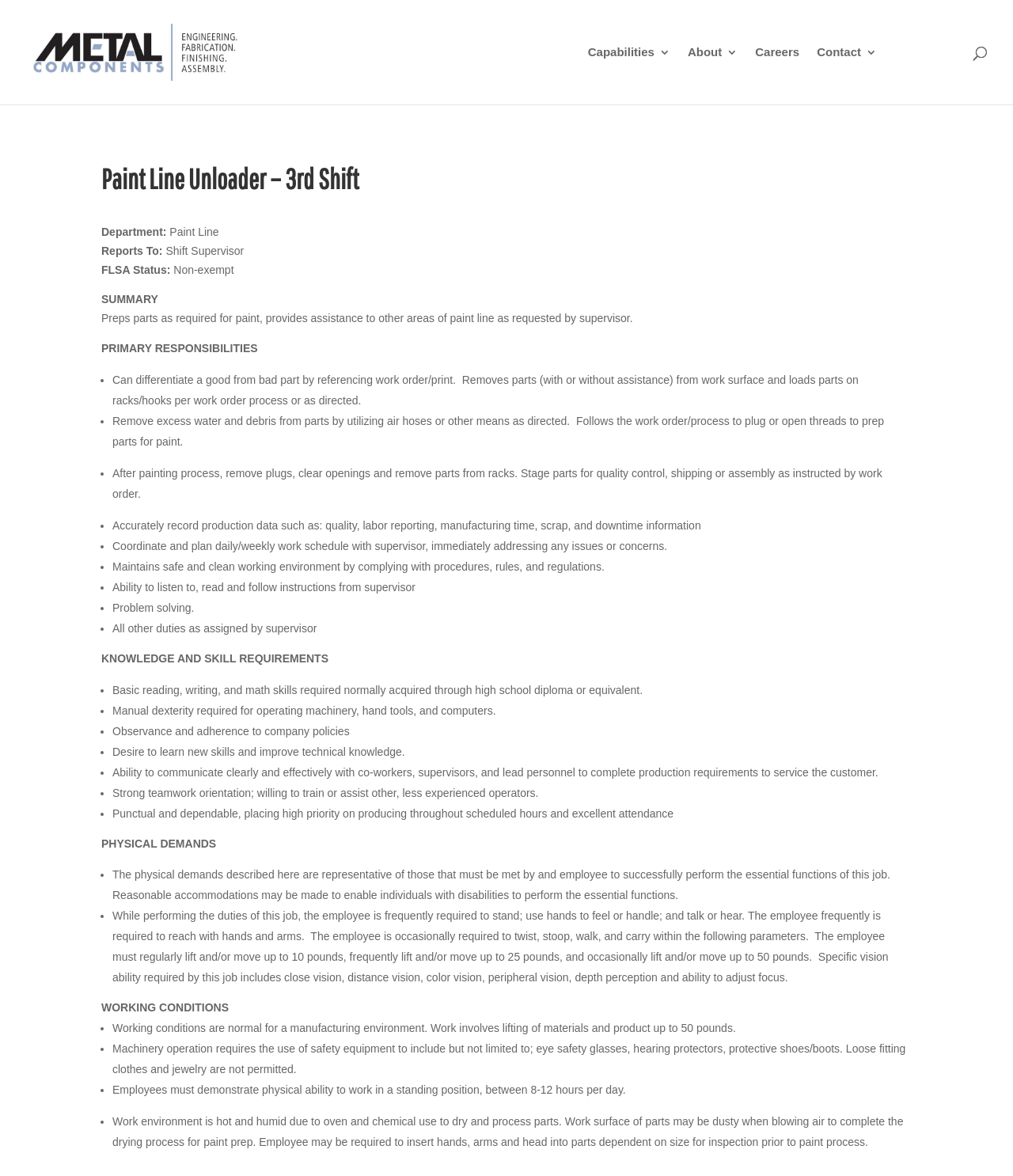Please respond to the question using a single word or phrase:
What is the work environment like?

Hot and humid